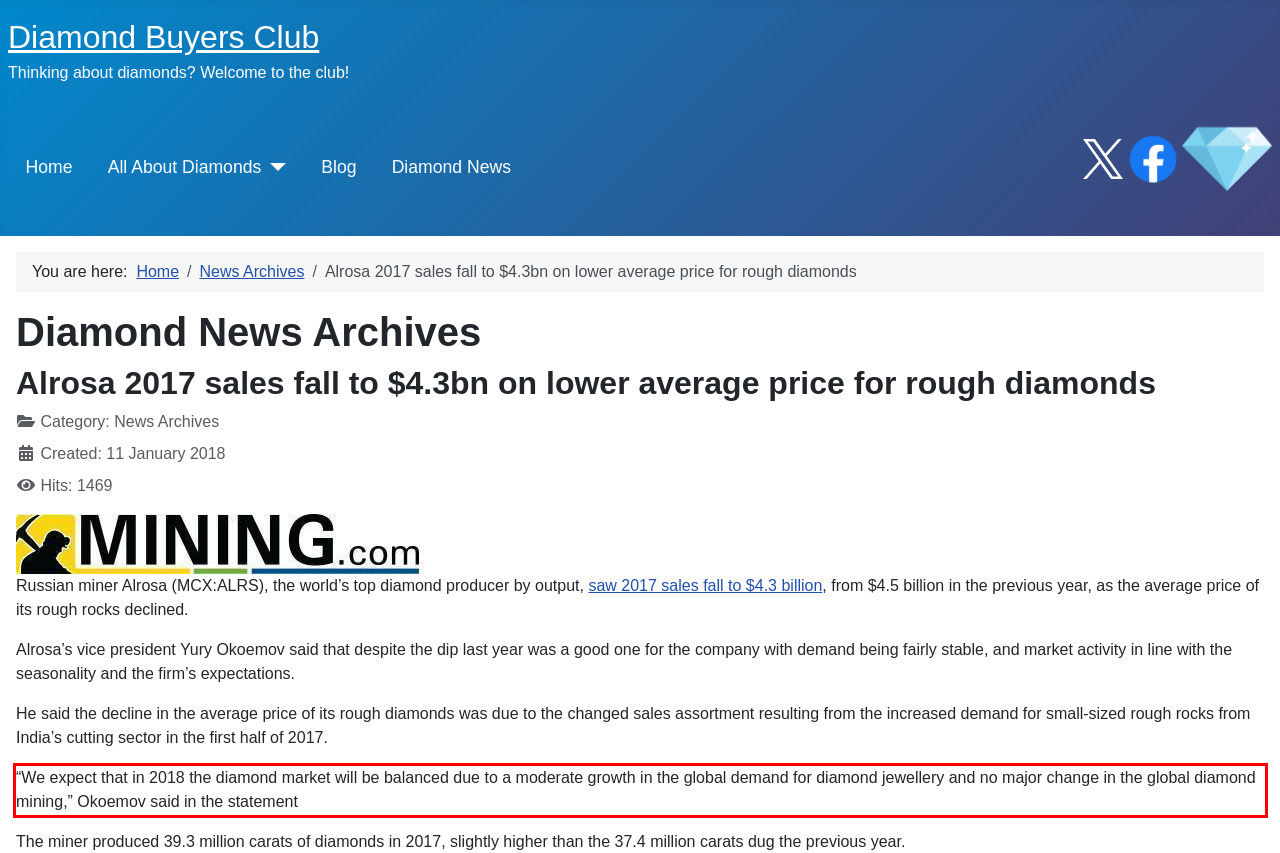You have a screenshot of a webpage with a red bounding box. Use OCR to generate the text contained within this red rectangle.

“We expect that in 2018 the diamond market will be balanced due to a moderate growth in the global demand for diamond jewellery and no major change in the global diamond mining,” Okoemov said in the statement